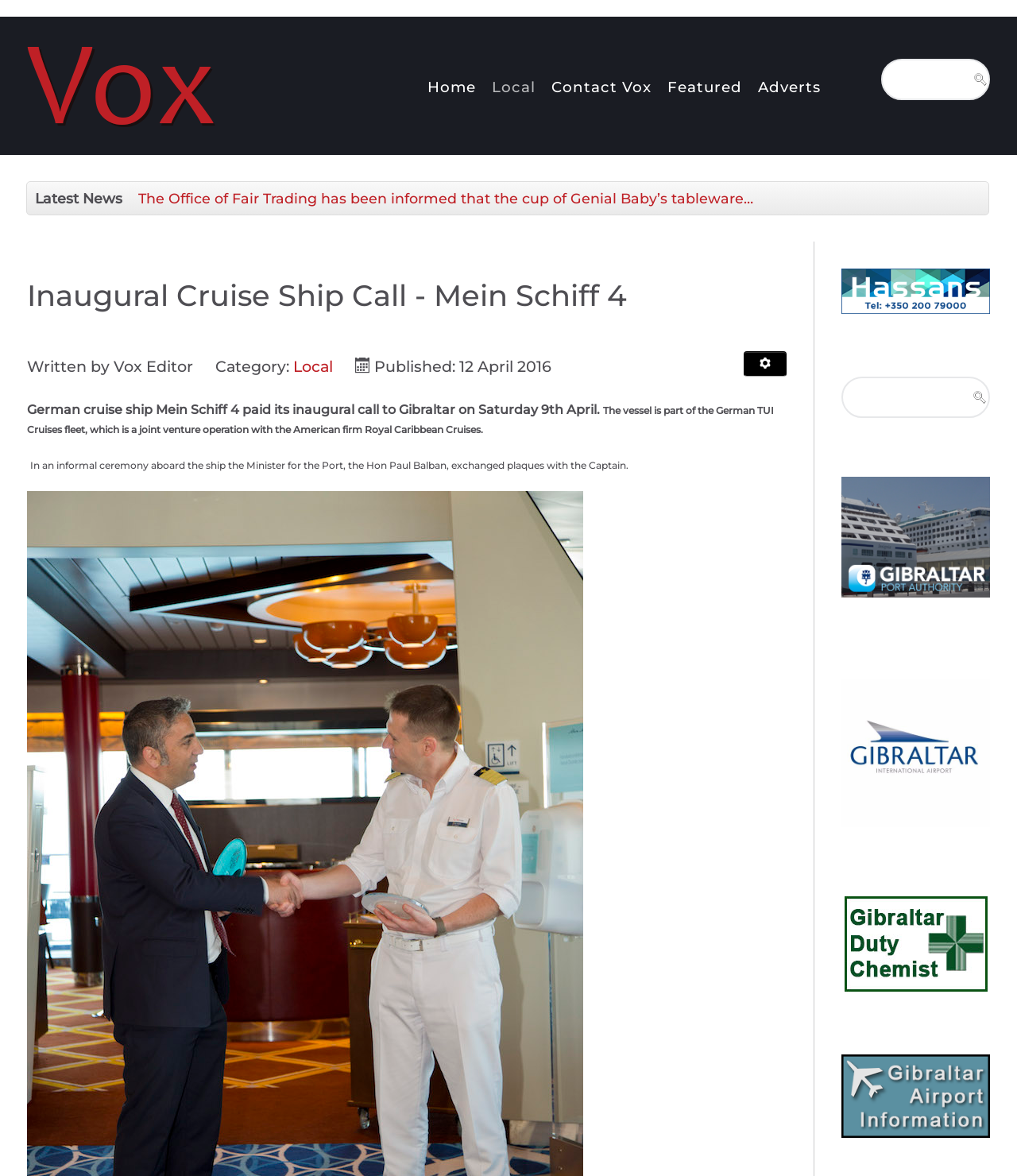Find and provide the bounding box coordinates for the UI element described here: "name="searchword" placeholder="Search..."". The coordinates should be given as four float numbers between 0 and 1: [left, top, right, bottom].

[0.867, 0.05, 0.973, 0.085]